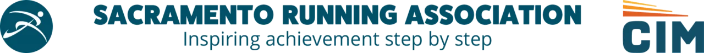What is the tagline of the association?
Please respond to the question with a detailed and well-explained answer.

The image features the tagline 'Inspiring achievement step by step' below the title, which encapsulates the organization's mission to motivate runners of all levels.